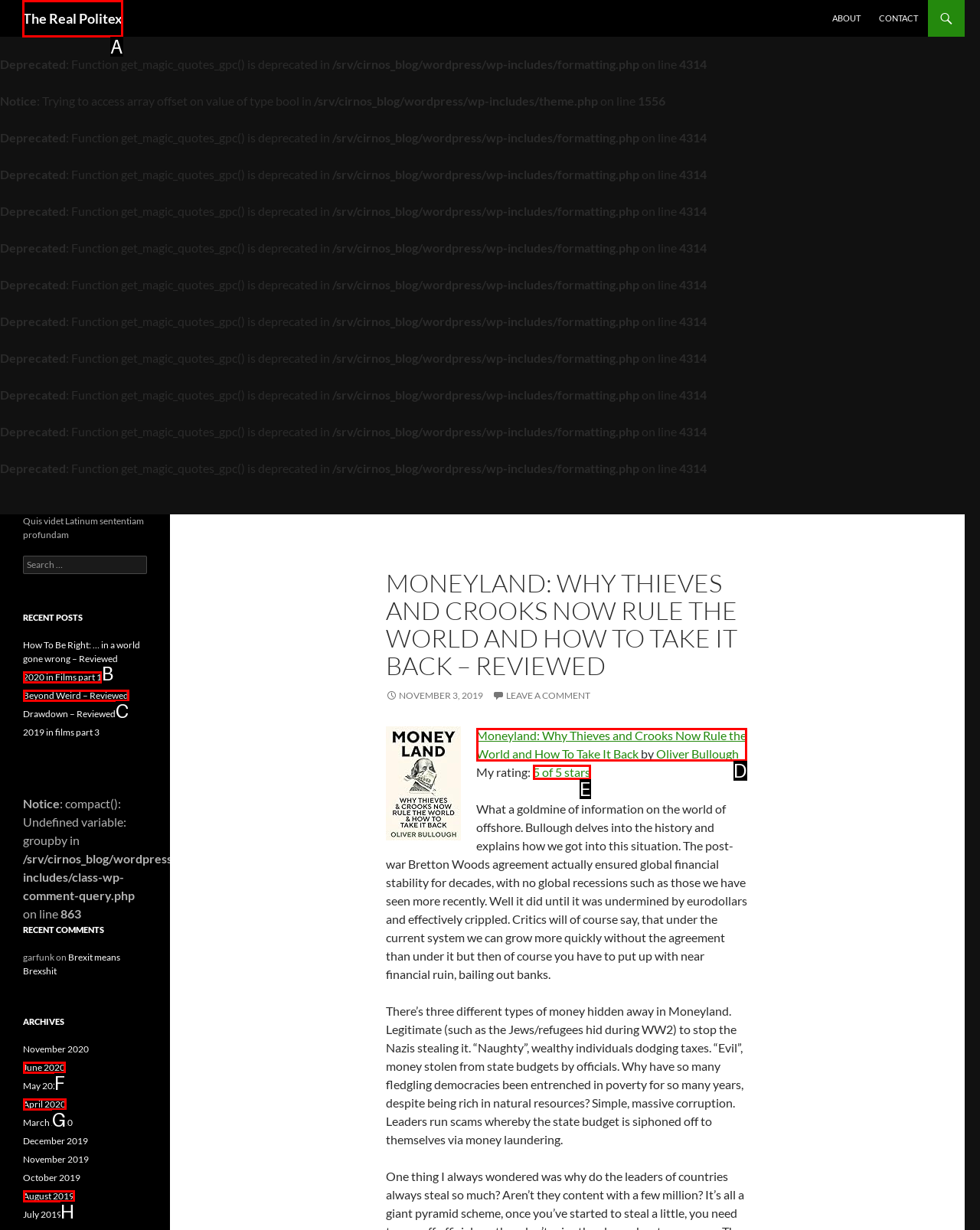Which option should you click on to fulfill this task: Click on the 'The Real Politex' link? Answer with the letter of the correct choice.

A